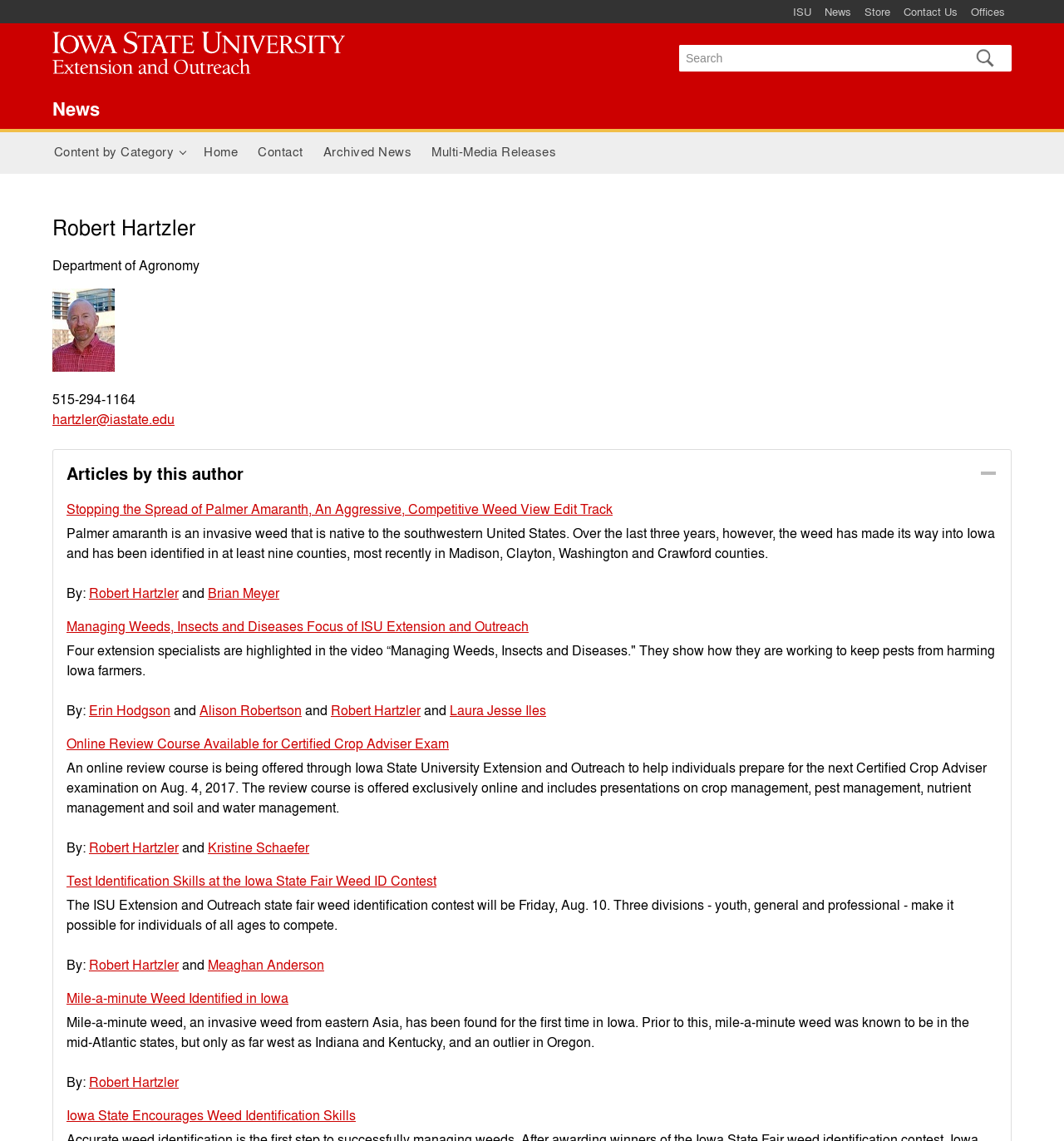What is the department of the author?
Can you provide a detailed and comprehensive answer to the question?

The department of the author can be found in the article section, where it is mentioned as 'Department of Agronomy'.